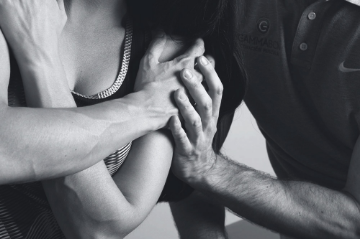Elaborate on all the elements present in the image.

The image captures a close-up of two individuals engaged in a physical therapy session, highlighting the interaction between a therapist and a client. The focus is on the therapist's hand applying pressure on the client's arm, indicating a process aimed at muscle activation or reinforcement. The client appears to be in a relaxed yet attentive position, suggesting a moment of guidance and support in their fitness journey. The backdrop is neutral, ensuring the emphasis remains on the therapeutic practice. This visual representation aligns with the concepts presented by Gamma Bcn Activación Muscular, which emphasizes personal health and fitness through innovative techniques like MAT® (Muscle Activation Techniques) and related therapies to improve communication between the nervous system and muscle groups.